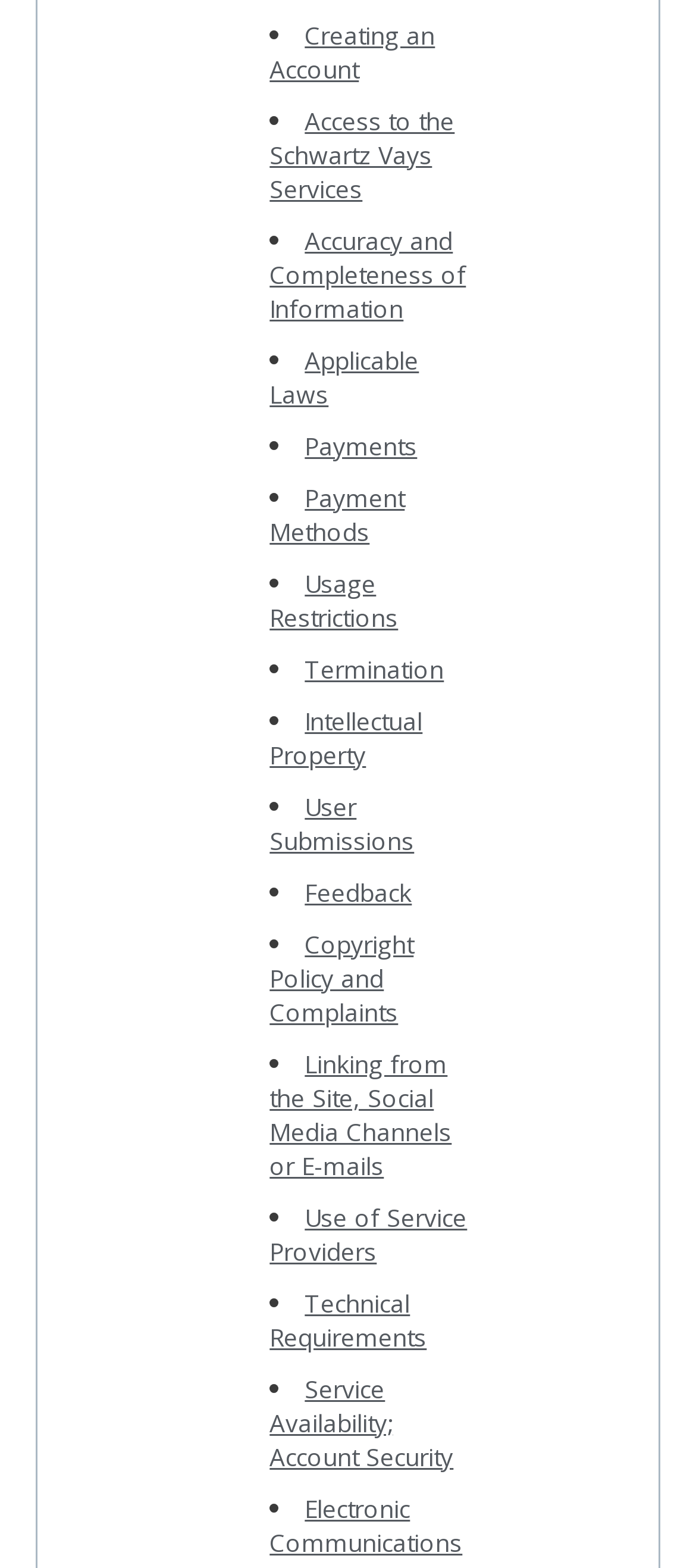Find the bounding box of the element with the following description: "Electronic Communications". The coordinates must be four float numbers between 0 and 1, formatted as [left, top, right, bottom].

[0.387, 0.951, 0.664, 0.994]